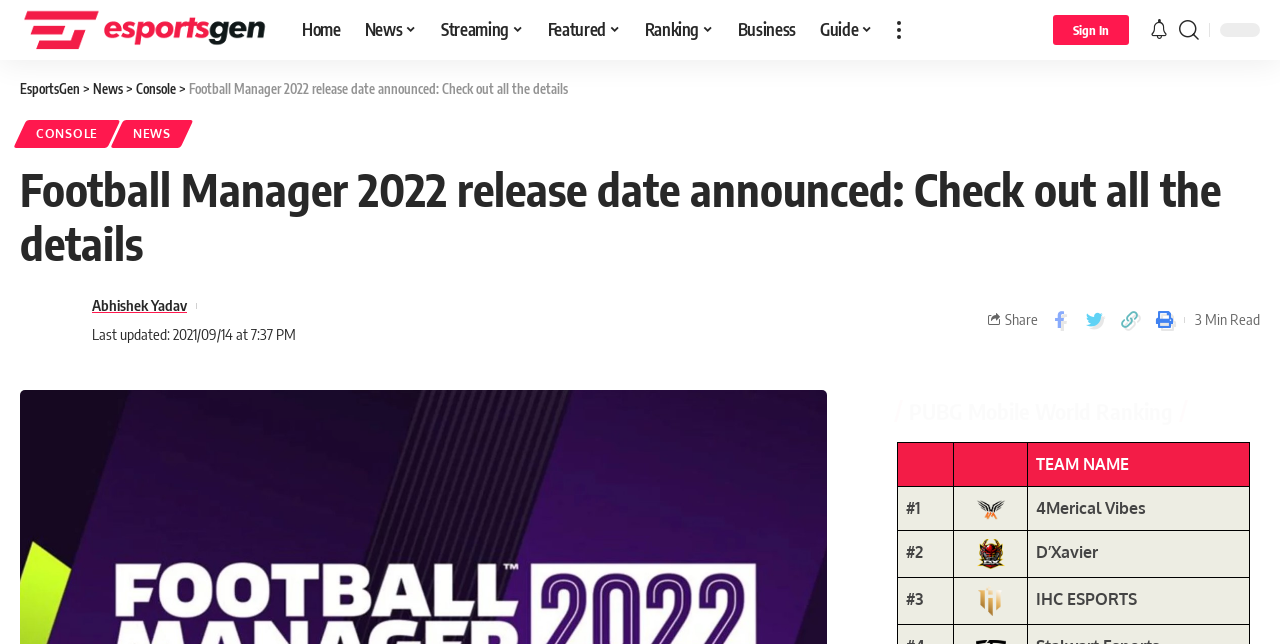Kindly provide the bounding box coordinates of the section you need to click on to fulfill the given instruction: "Click on the 'GET RATES' button".

None